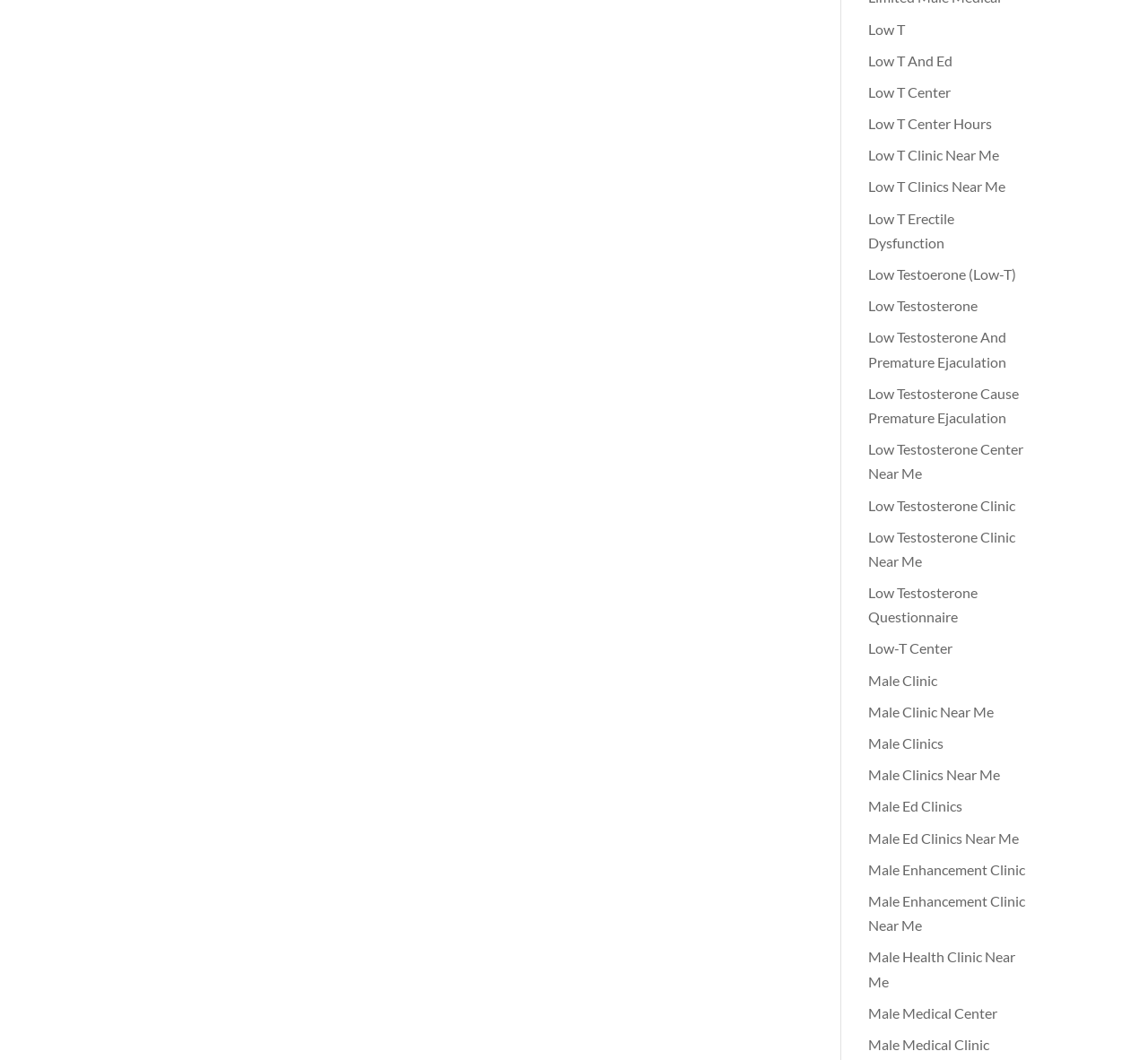Give a concise answer of one word or phrase to the question: 
How many links are there on this webpage?

27